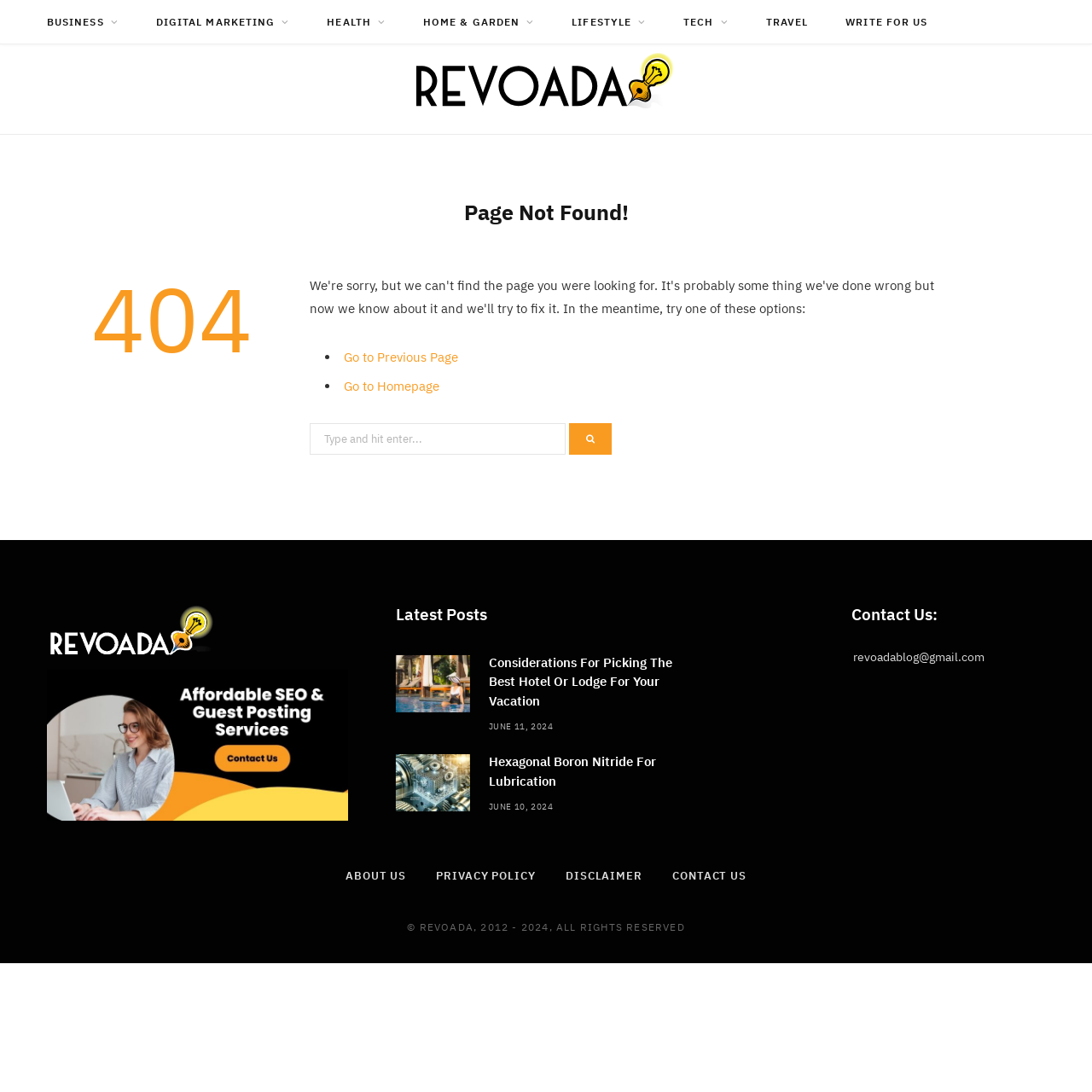Determine the bounding box coordinates of the clickable element to achieve the following action: 'Read about Hexagonal Boron Nitride For Lubrication'. Provide the coordinates as four float values between 0 and 1, formatted as [left, top, right, bottom].

[0.362, 0.691, 0.43, 0.743]